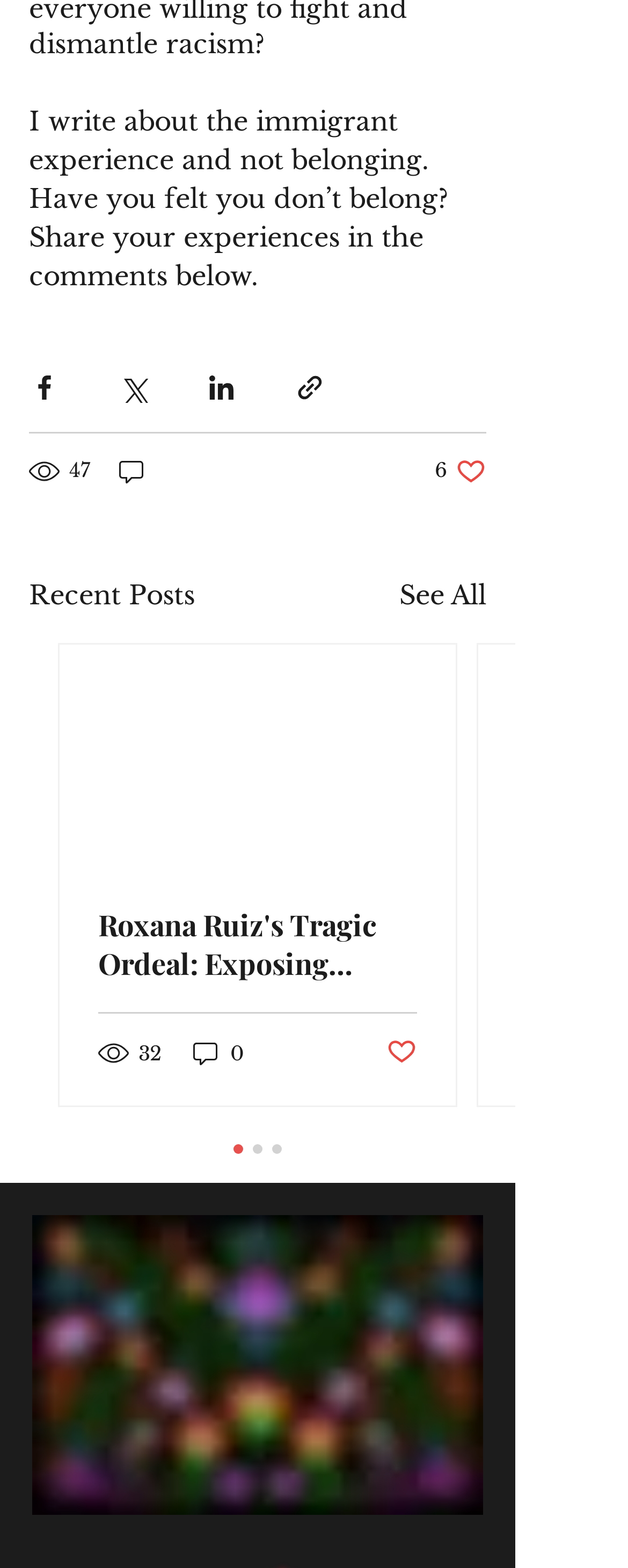What is the topic of the blog post?
Based on the image, provide your answer in one word or phrase.

Immigrant experience